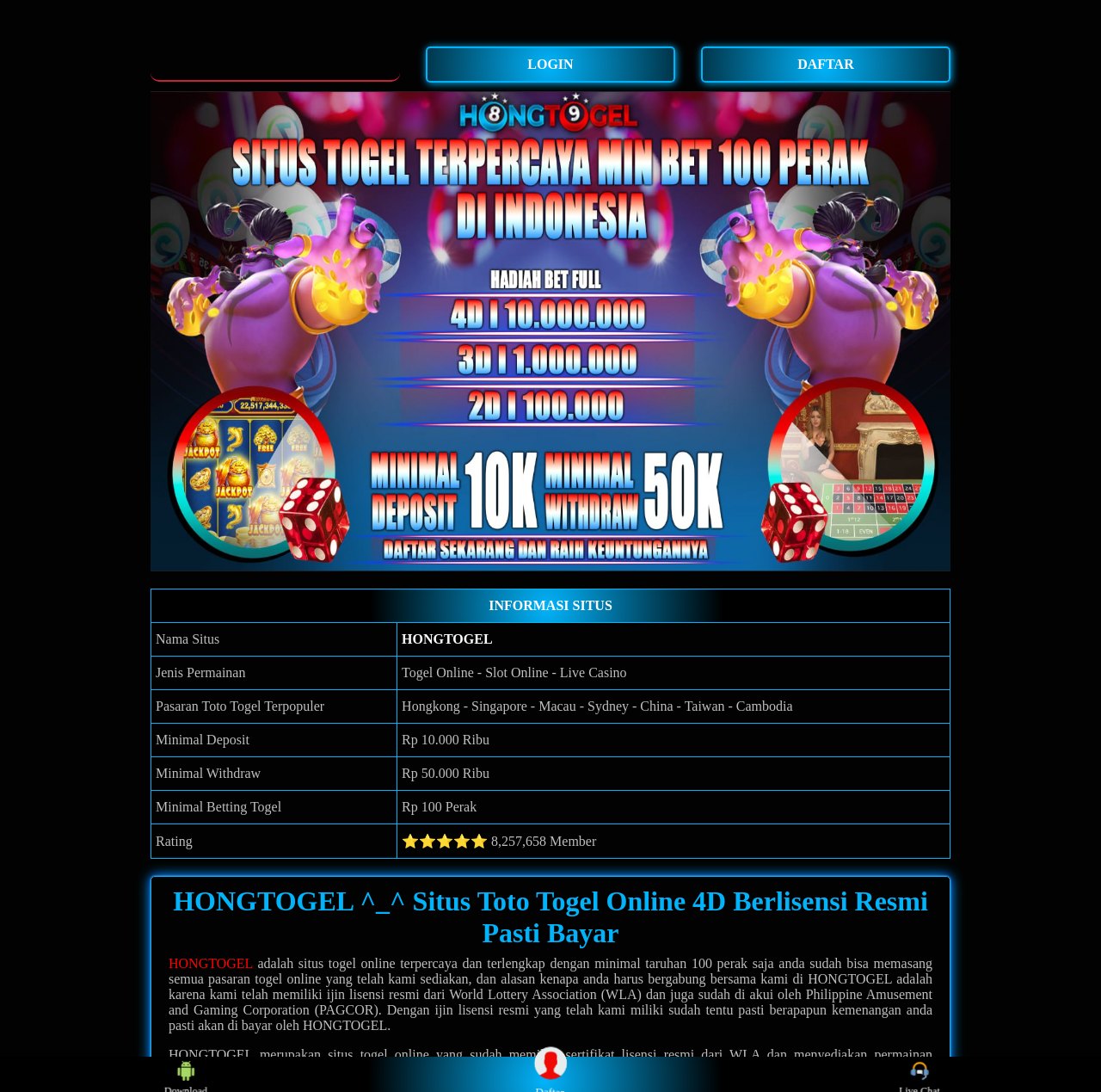Respond concisely with one word or phrase to the following query:
What is the purpose of the situs?

Togel online terpercaya dan terlengkap